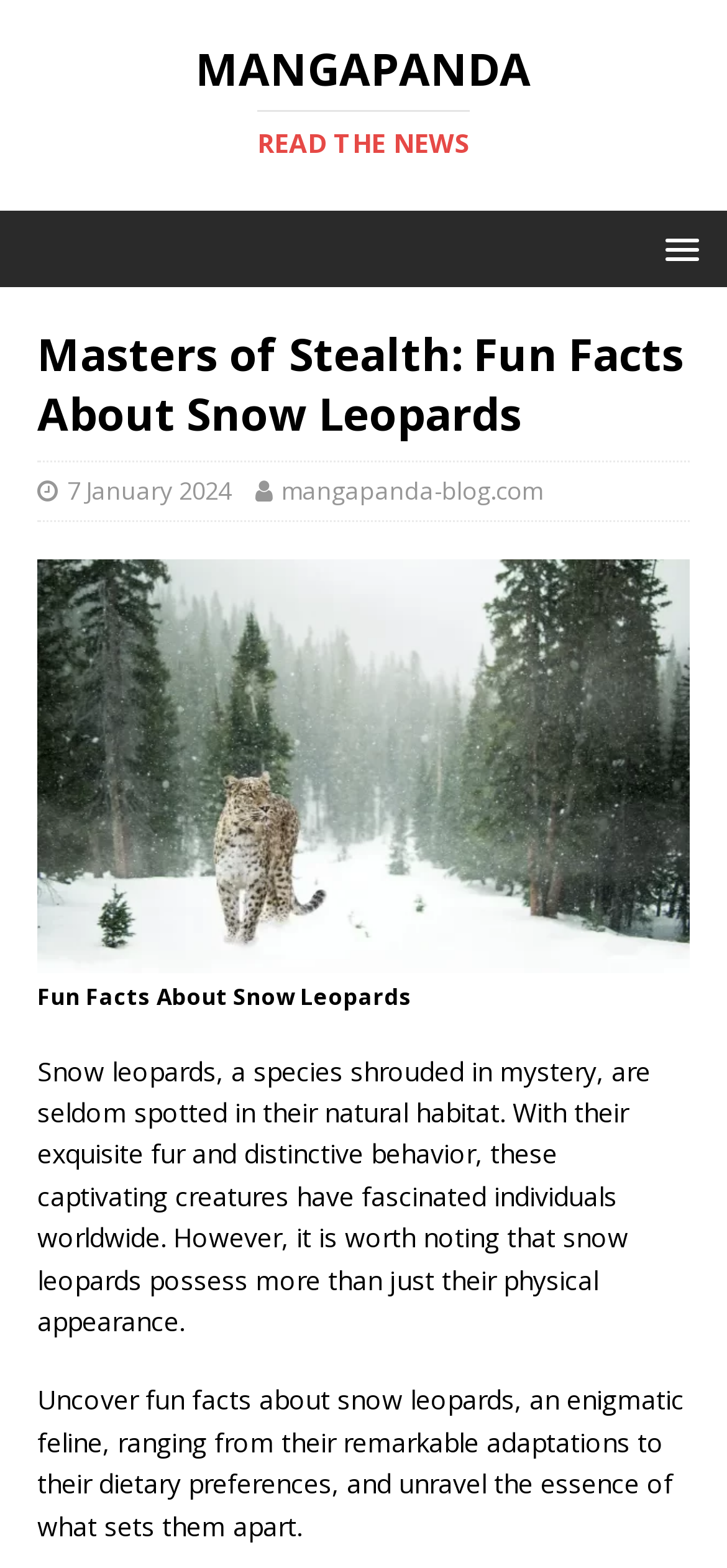What is the headline of the webpage?

Masters of Stealth: Fun Facts About Snow Leopards